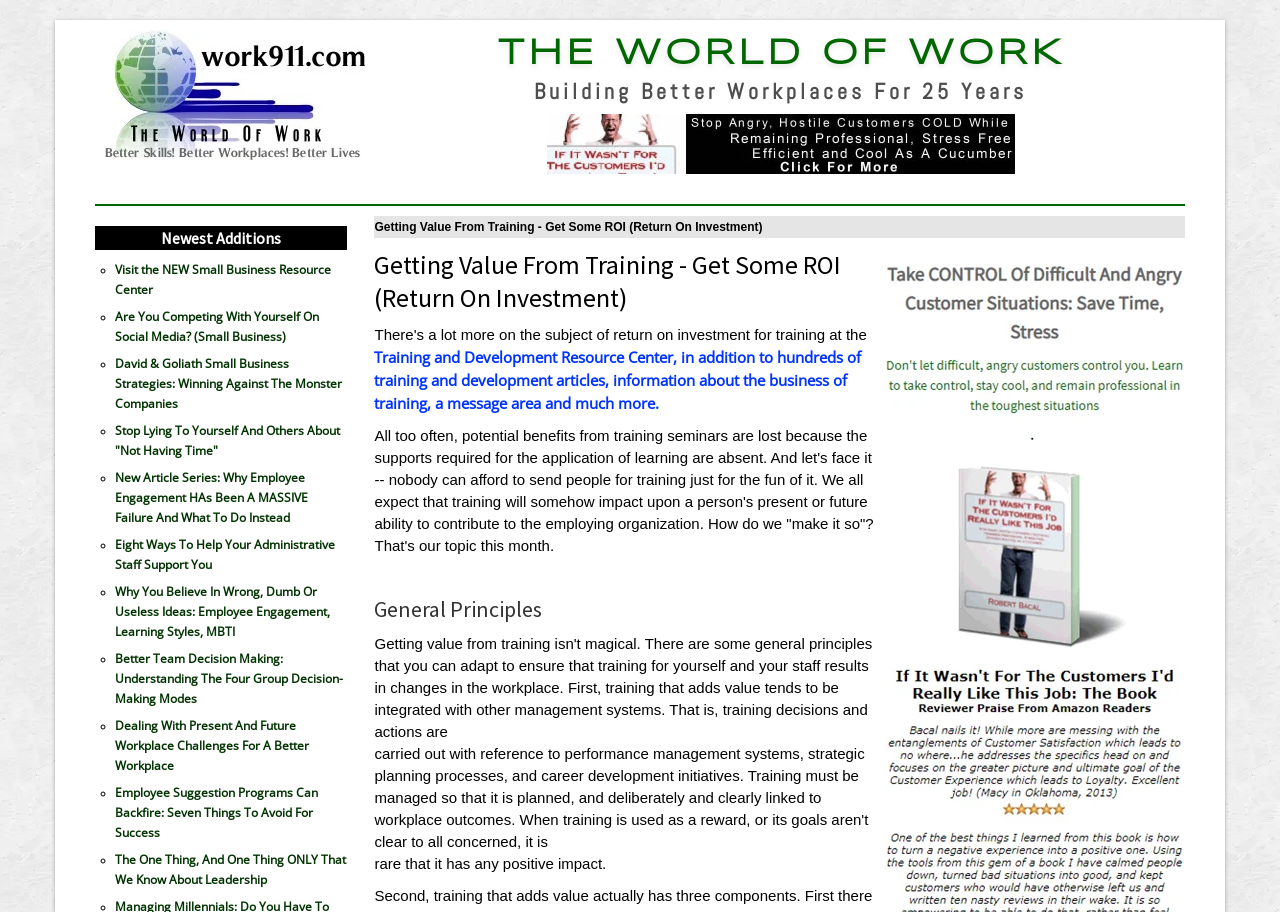Please locate the bounding box coordinates of the element that should be clicked to complete the given instruction: "Read the article about getting value from training".

[0.293, 0.468, 0.683, 0.607]